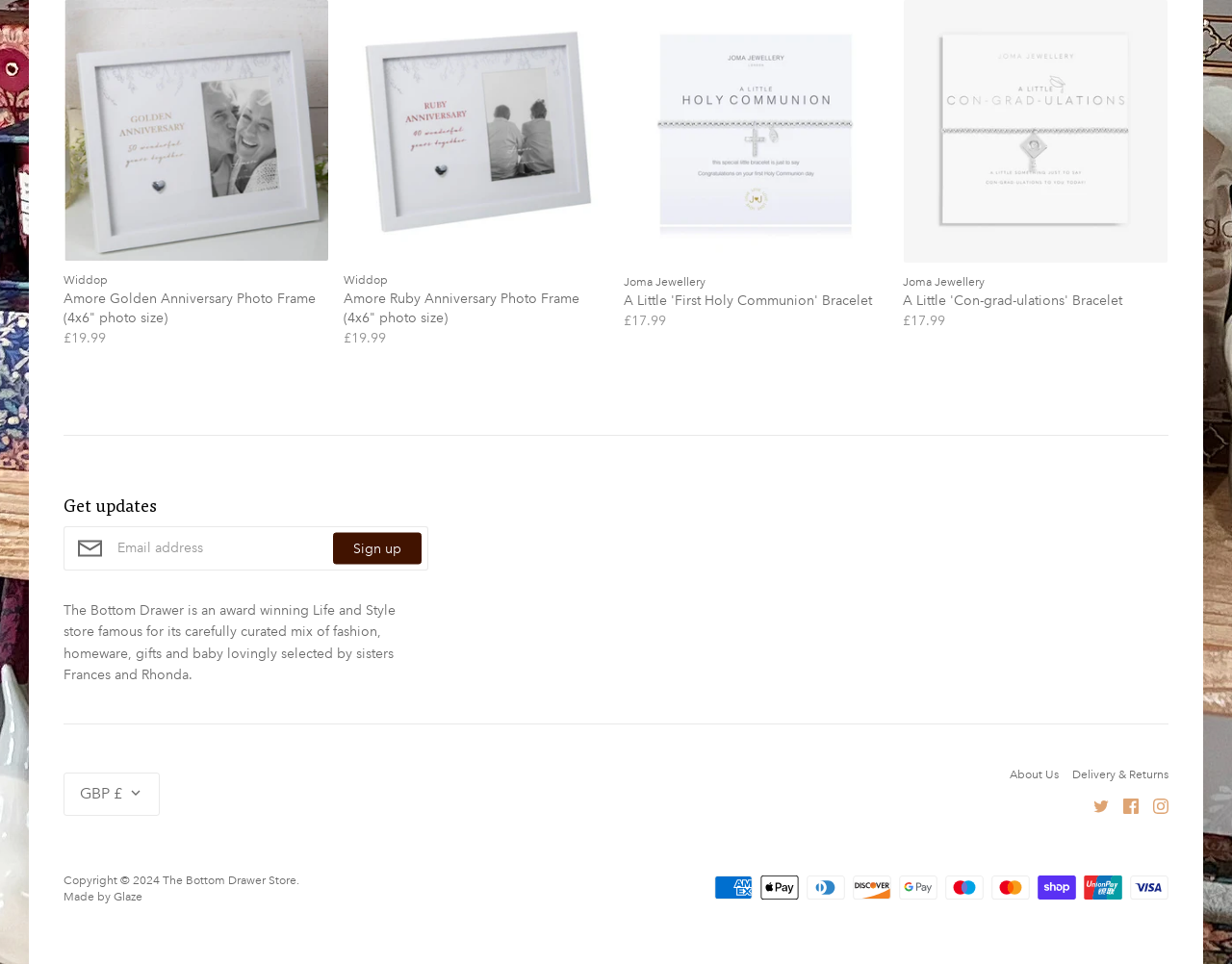What social media platforms are linked?
Provide an in-depth and detailed answer to the question.

The social media platforms linked can be found in the footer section of the page. There are three links: 'Twitter', 'Facebook', and 'Instagram', which are located next to each other.